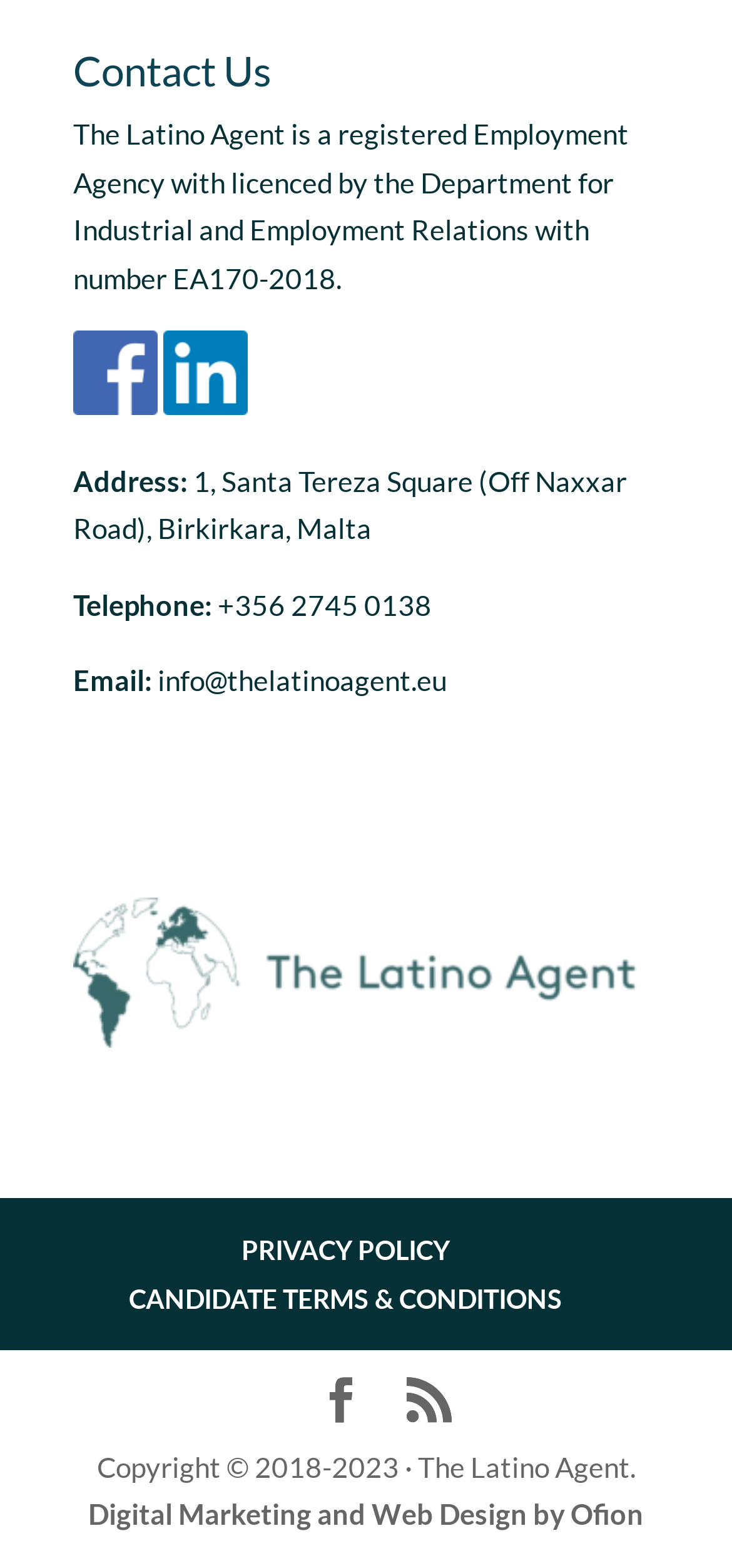Please predict the bounding box coordinates of the element's region where a click is necessary to complete the following instruction: "Click the Facebook logo". The coordinates should be represented by four float numbers between 0 and 1, i.e., [left, top, right, bottom].

[0.1, 0.247, 0.215, 0.269]